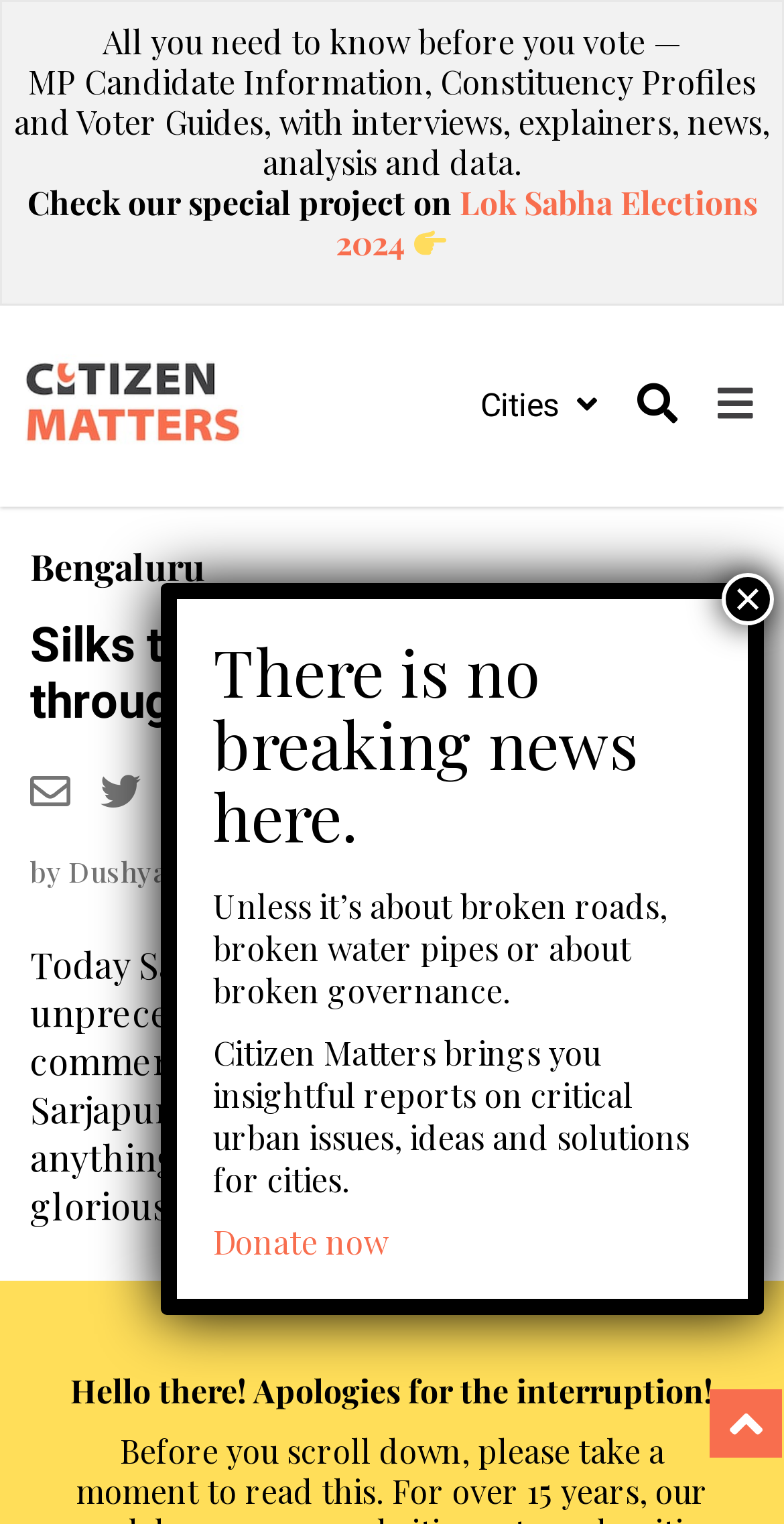Answer the following inquiry with a single word or phrase:
Who is the author of the article?

Dushyant Naresh